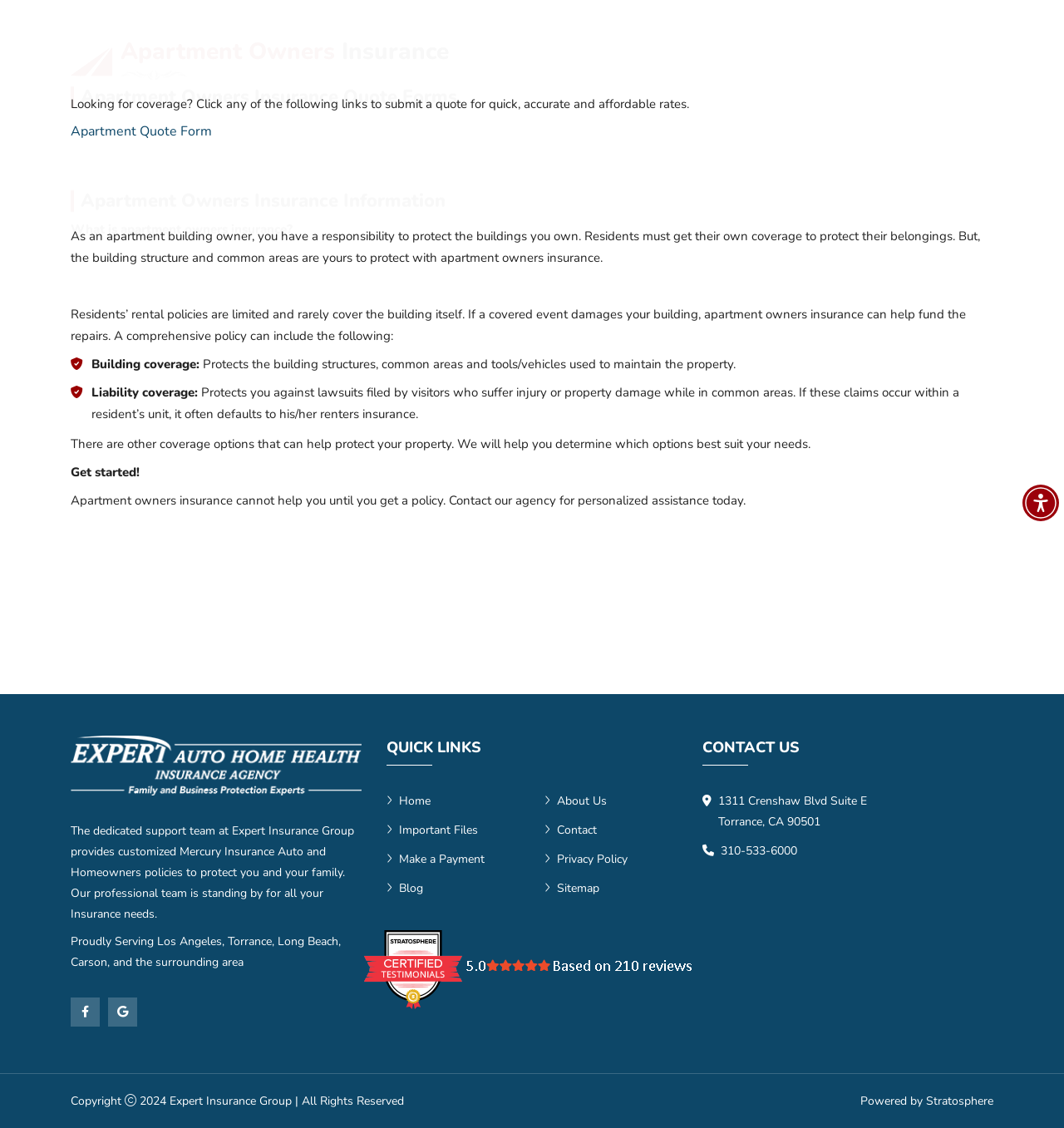Please provide the bounding box coordinates for the UI element as described: "310-533-6000". The coordinates must be four floats between 0 and 1, represented as [left, top, right, bottom].

[0.66, 0.745, 0.749, 0.764]